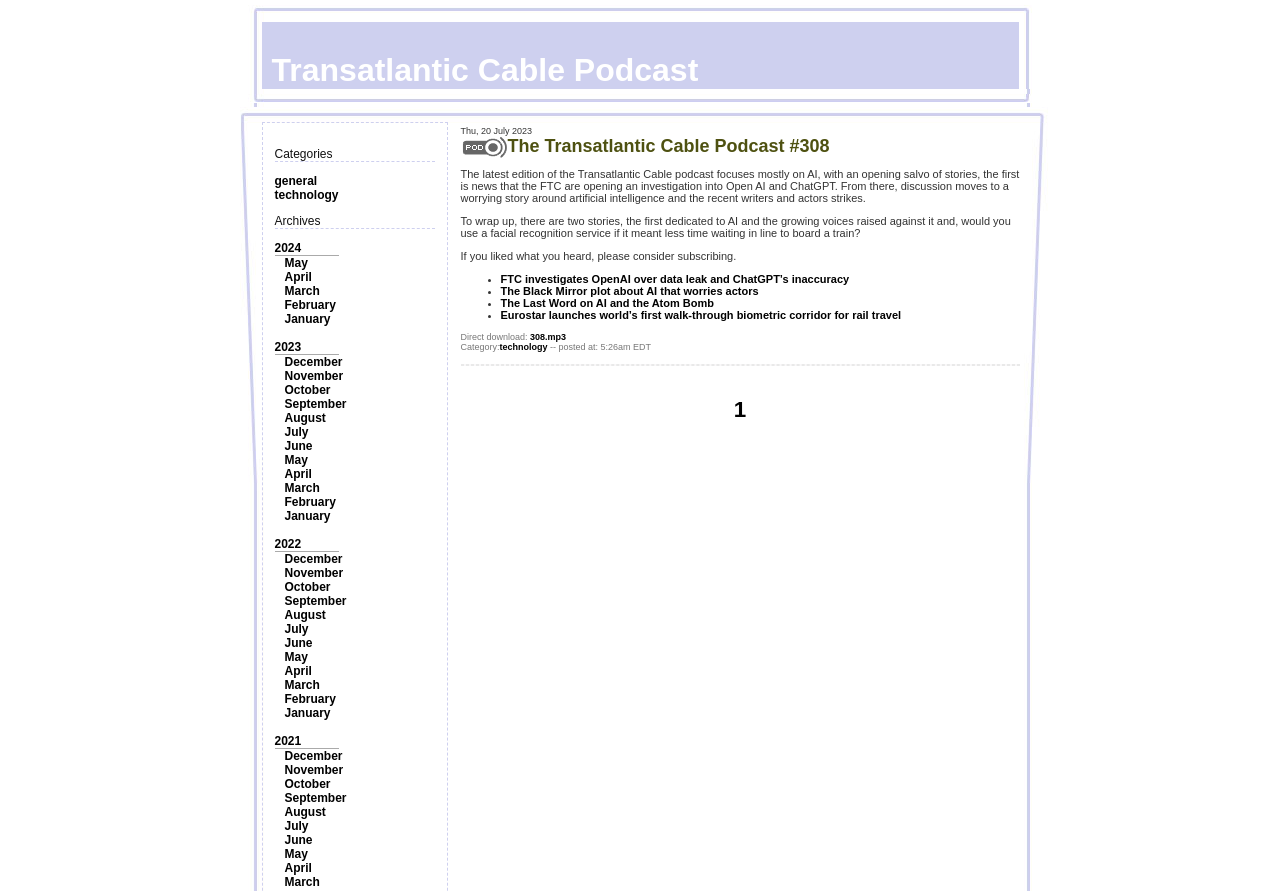How many links are there in the 'Categories' section?
Please provide a single word or phrase based on the screenshot.

2